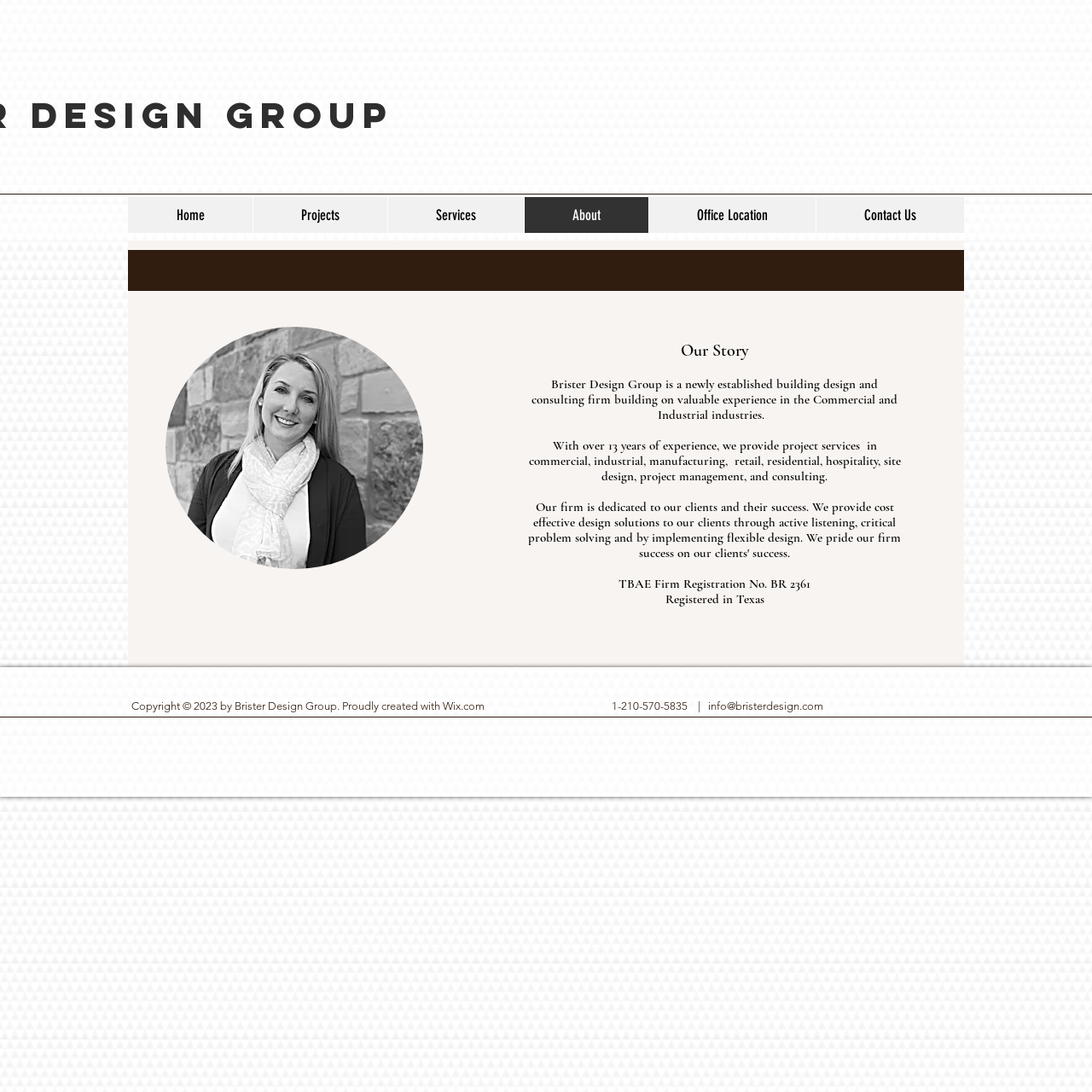Provide a thorough description of the webpage you see.

The webpage is about Brister Design Group, an architectural firm. At the top, there is a navigation menu with seven links: Home, Projects, Services, About, Office Location, and Contact Us. 

Below the navigation menu, there is a main section that takes up most of the page. It starts with a heading that says "Our Story" followed by a brief introduction to the company, which is a newly established building design and consulting firm with over 13 years of experience in the Commercial and Industrial industries. 

The introduction is followed by a series of headings that describe the company's mission and values, including providing cost-effective design solutions, active listening, critical problem solving, and flexible design. The company prides itself on its clients' success.

To the left of the main section, there is a region with a matrix gallery that displays an image of Stephanie Brister, the Principal of the company, with a link to her profile.

At the bottom of the page, there is a footer section with copyright information, a contact phone number, and an email address.